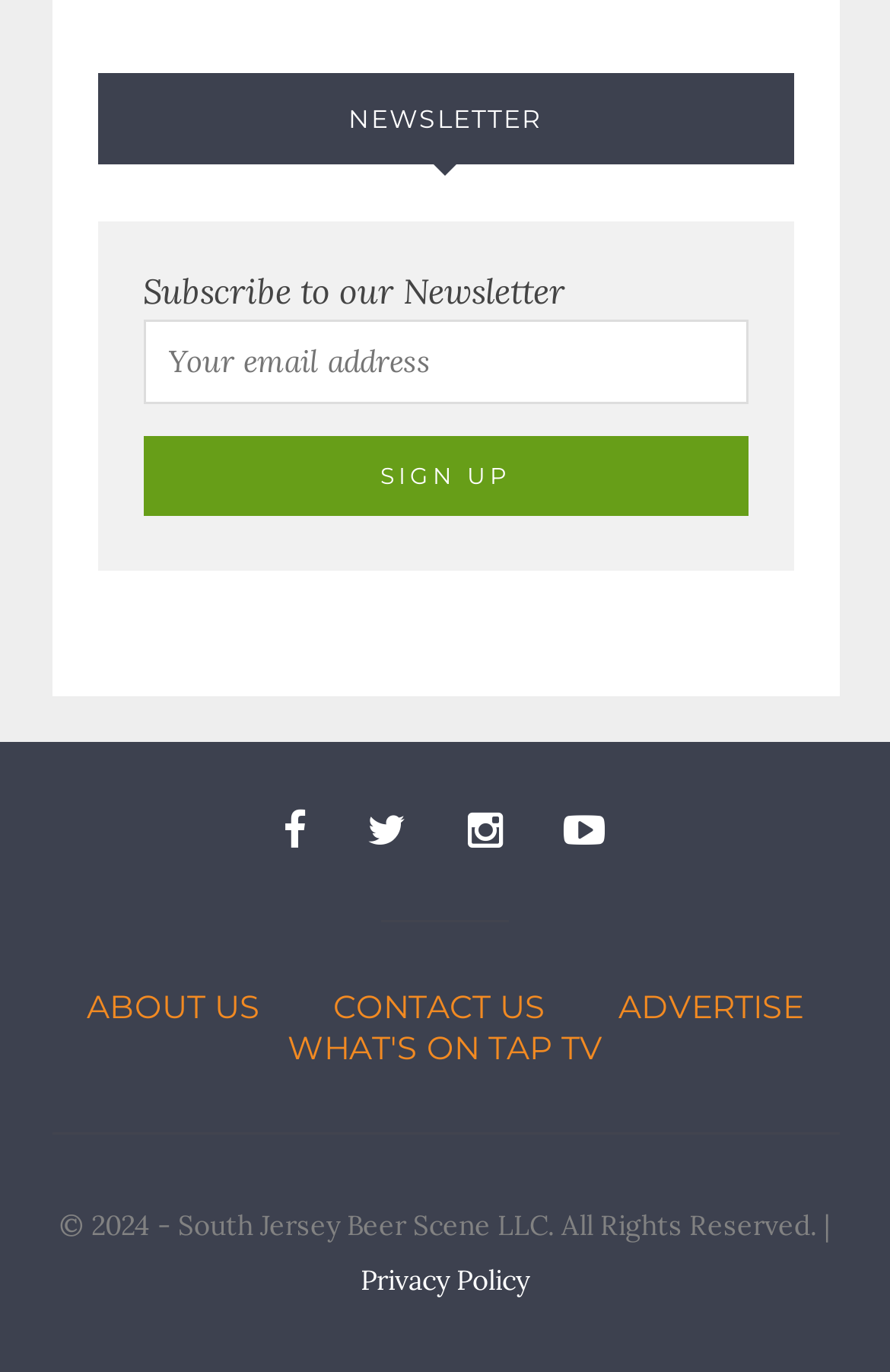Please find the bounding box coordinates of the element's region to be clicked to carry out this instruction: "View Assistive Image Comment Robot article".

None